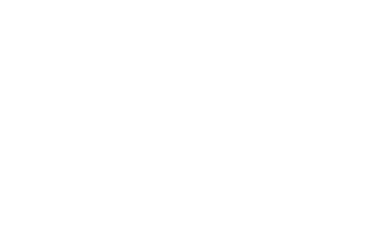Answer the question below with a single word or a brief phrase: 
What is the atmosphere of the setting?

Warm and inviting